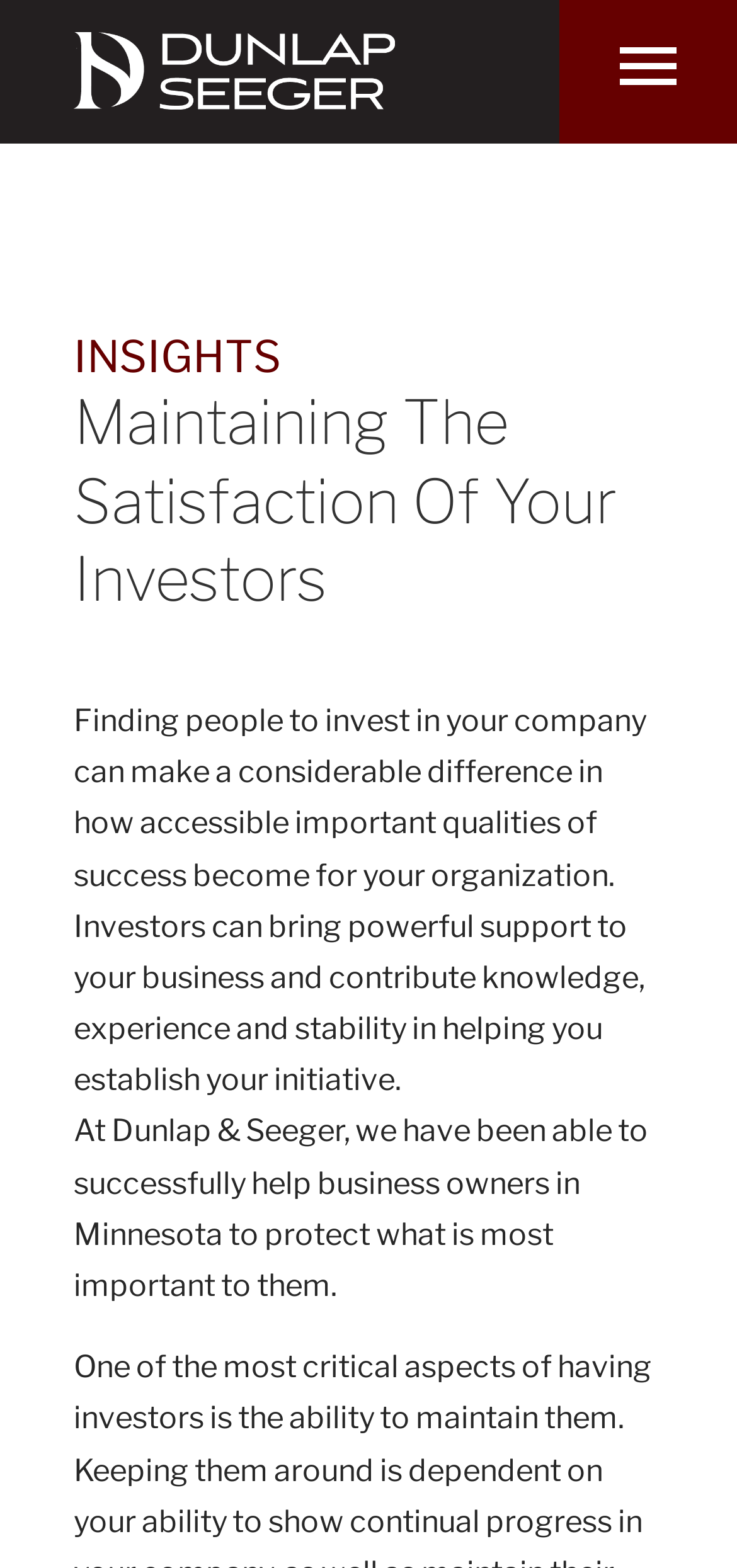Write a detailed summary of the webpage.

The webpage appears to be a company website, specifically Dunlap & Seeger, with a focus on investor relations. At the top-left corner, there is a small image, likely a logo. Below it, there is a button with an image inside, which is not expanded. 

On the top section of the page, there is a heading that reads "Maintaining The Satisfaction Of Your Investors". Below this heading, there is a paragraph of text that discusses the importance of finding investors for a company, highlighting the benefits they can bring, such as knowledge, experience, and stability. 

The text also mentions the company name, Dunlap & Seeger, and how they have successfully helped business owners in Minnesota protect what is most important to them. The company name is broken down into three separate text elements: "Dunlap", "&", and "Seeger". 

Additionally, there is a separate text element that reads "INSIGHTS", which is positioned above the heading.